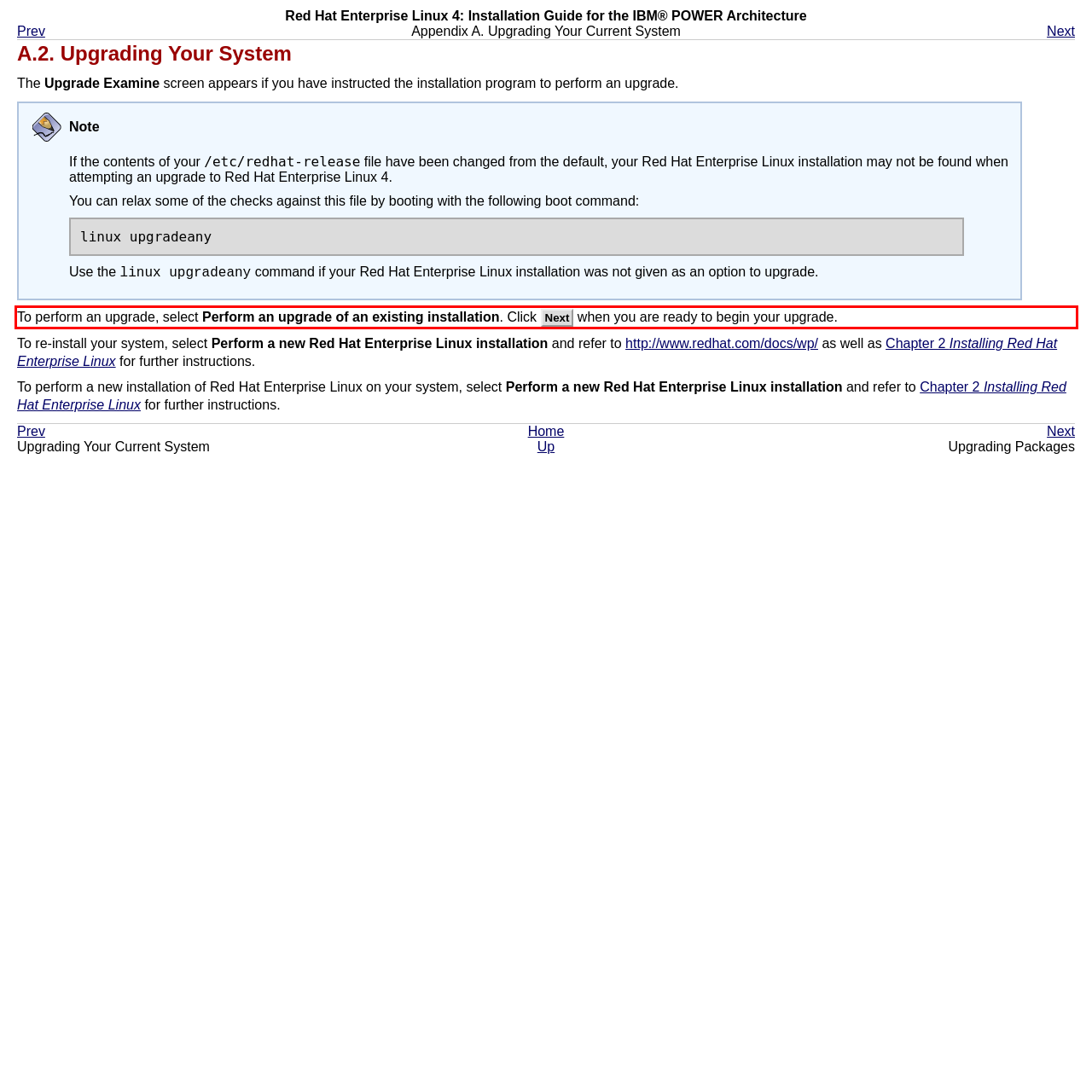Please examine the webpage screenshot and extract the text within the red bounding box using OCR.

To perform an upgrade, select Perform an upgrade of an existing installation. Click Next when you are ready to begin your upgrade.